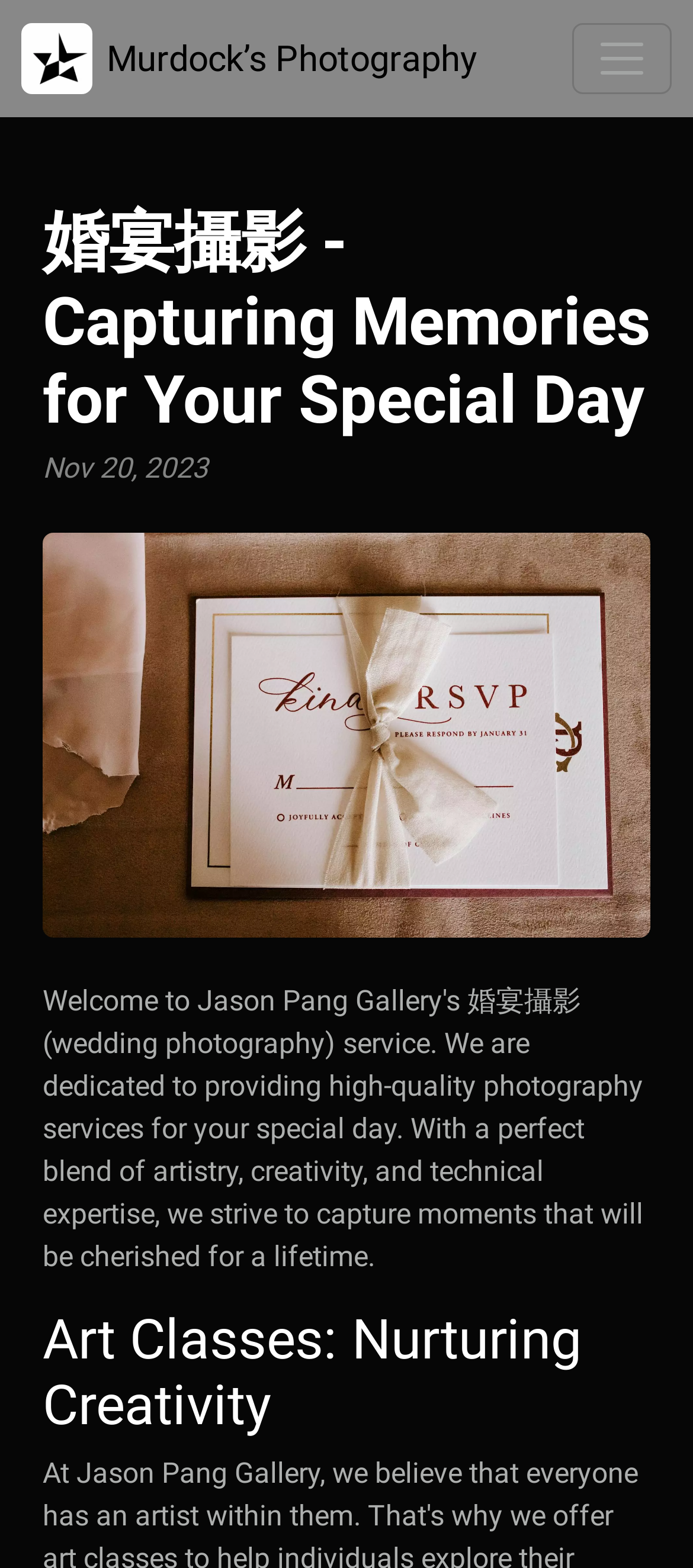For the element described, predict the bounding box coordinates as (top-left x, top-left y, bottom-right x, bottom-right y). All values should be between 0 and 1. Element description: aria-label="Toggle navigation"

[0.826, 0.015, 0.969, 0.06]